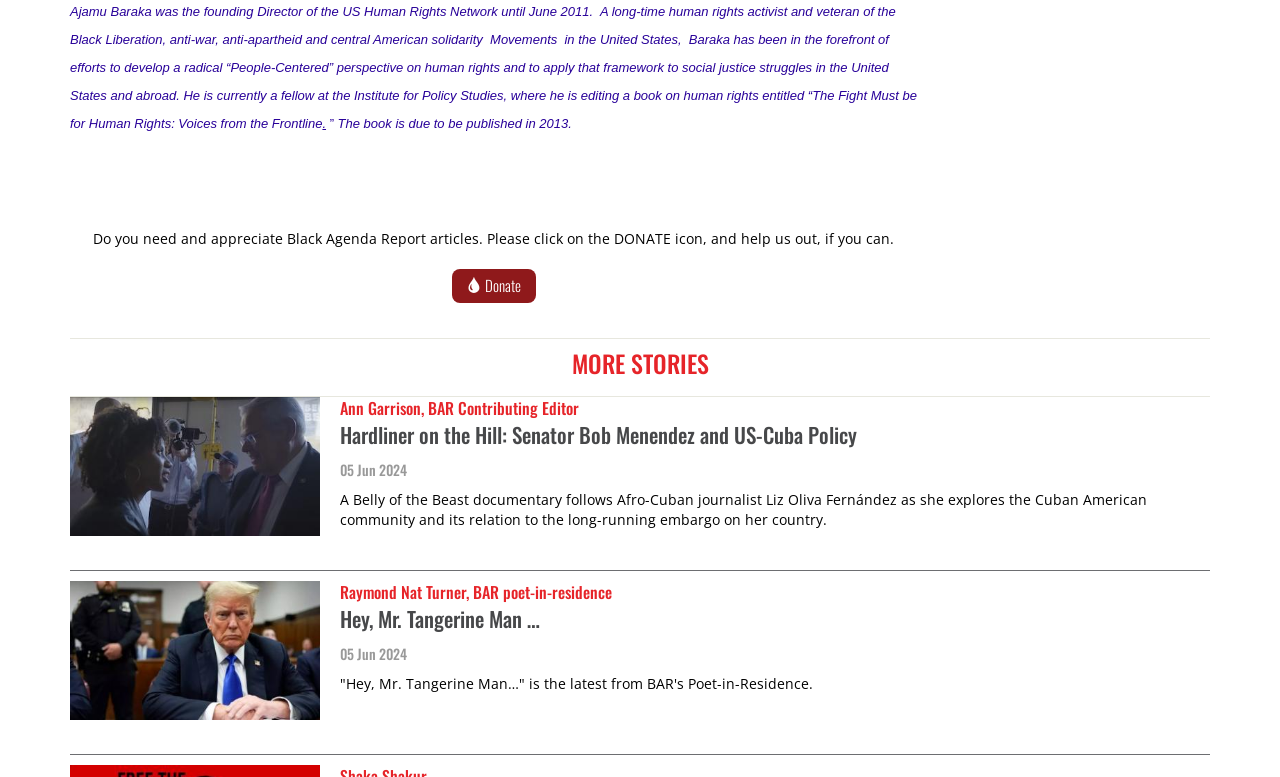Answer in one word or a short phrase: 
Who is the founding Director of the US Human Rights Network?

Ajamu Baraka